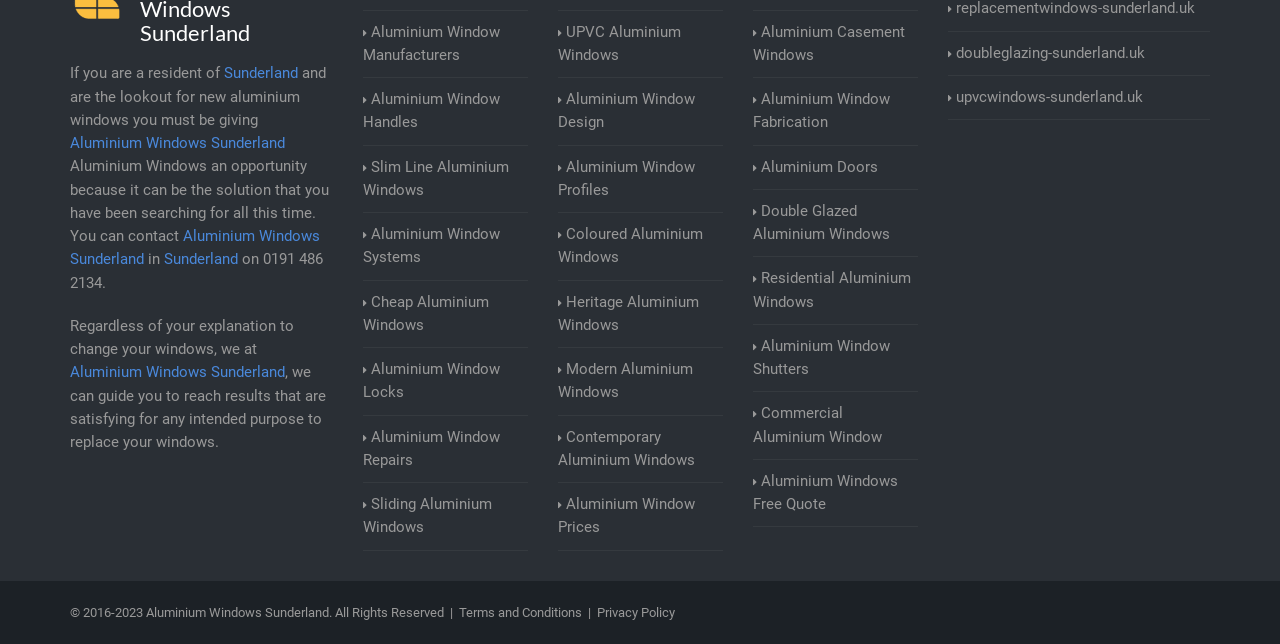Could you indicate the bounding box coordinates of the region to click in order to complete this instruction: "Click Aluminium Window Manufacturers".

[0.283, 0.032, 0.412, 0.104]